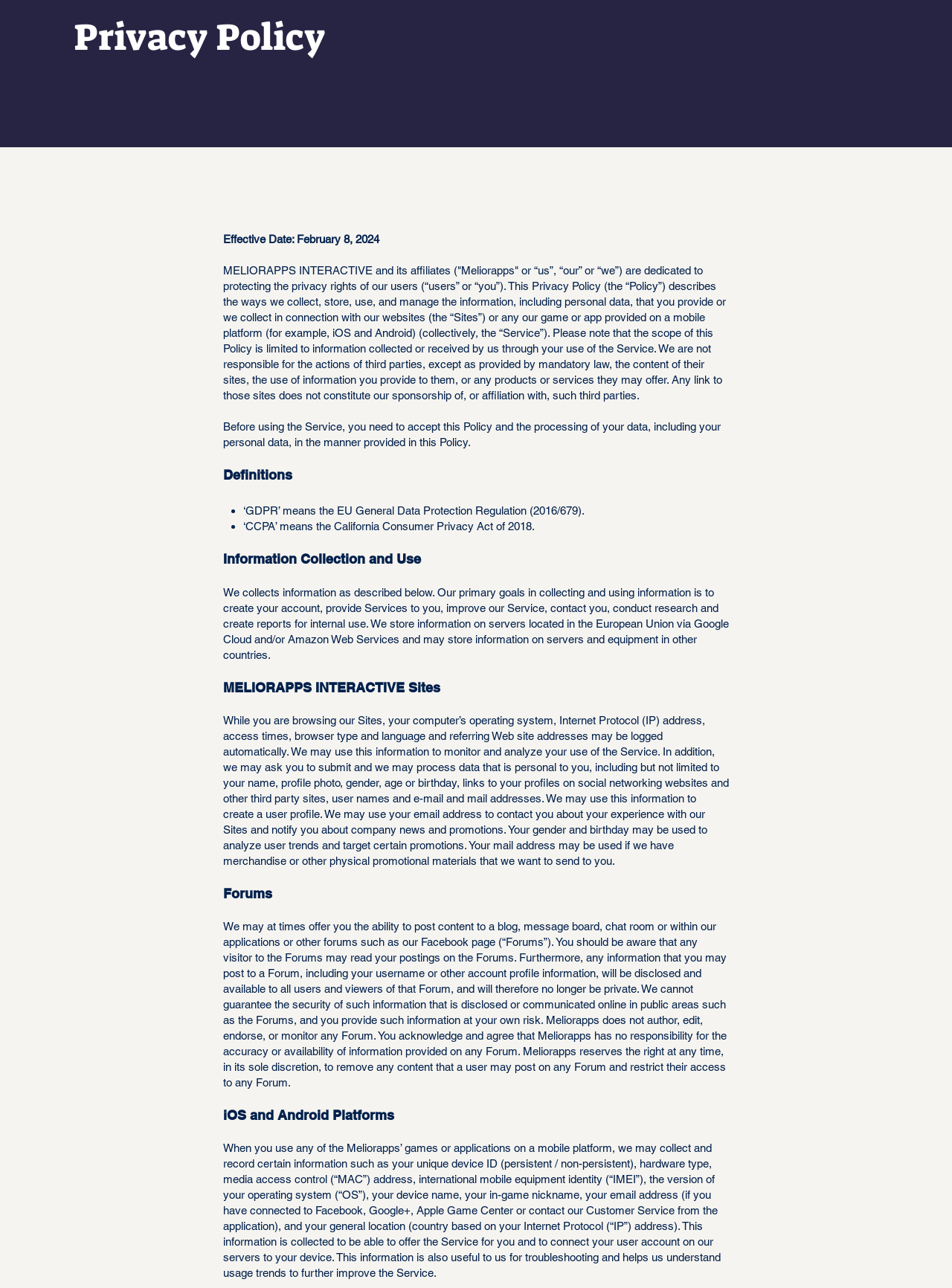Refer to the screenshot and answer the following question in detail:
What happens to information posted on forums?

Any information posted on forums, including username or other account profile information, will be disclosed and available to all users and viewers of that forum, and will therefore no longer be private, as stated in the section 'Forums'.